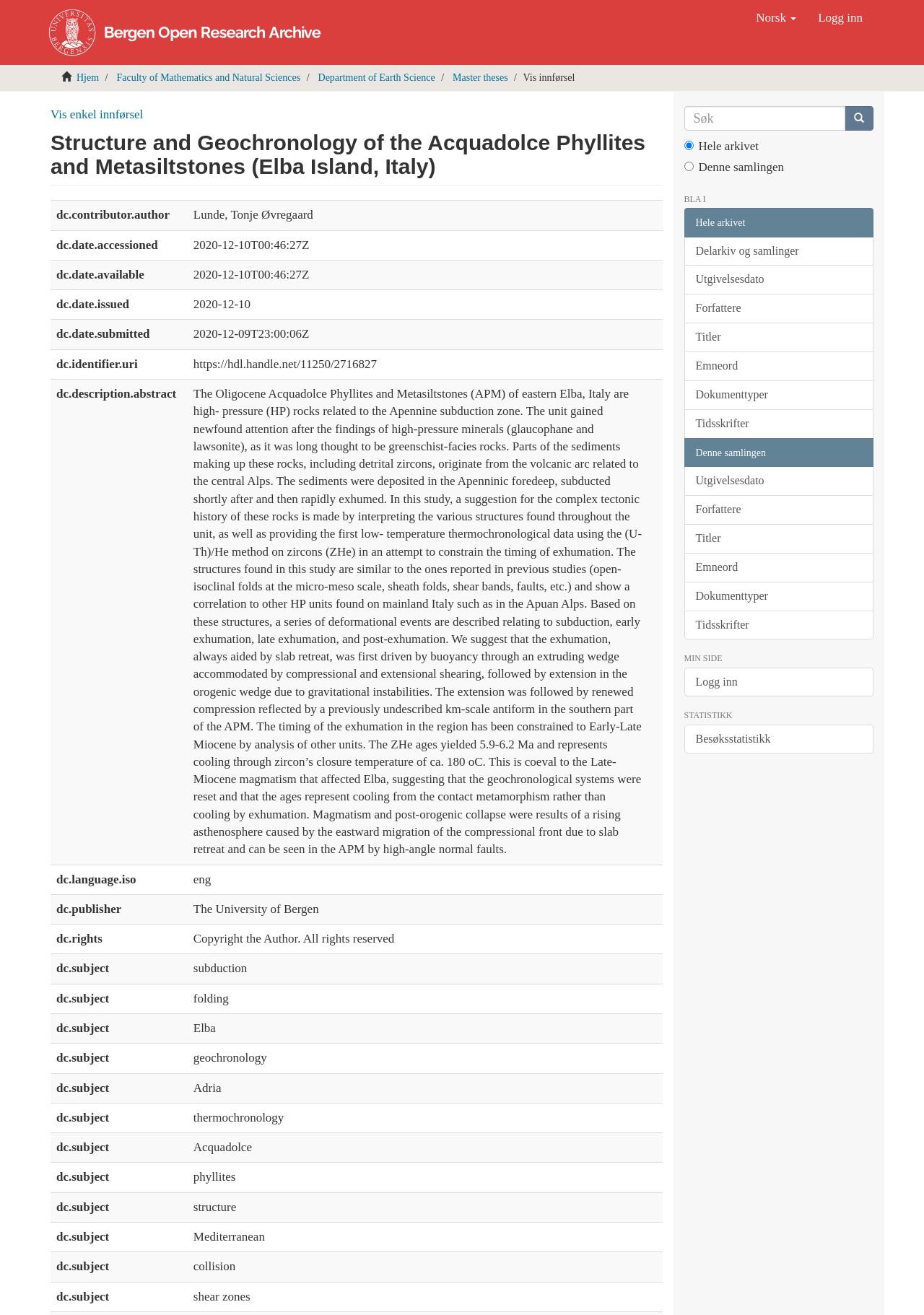Write an exhaustive caption that covers the webpage's main aspects.

The webpage is a research archive page titled "Structure and Geochronology of the Acquadolce Phyllites and Metasiltstones (Elba Island, Italy)". At the top, there are several links and a button, including a link to "Logg inn" (log in) and a button labeled "Norsk" (Norwegian). Below these, there are links to "Hjem" (home), "Faculty of Mathematics and Natural Sciences", "Department of Earth Science", and "Master theses".

The main content of the page is a table with multiple rows, each containing information about the research paper, including the author, date accessed, date available, date issued, date submitted, and abstract. The abstract is a lengthy text that describes the research on the Oligocene Acquadolce Phyllites and Metasiltstones of eastern Elba, Italy, including the tectonic history, structures, and geochronology of the rocks.

The table also includes rows with information about the language, publisher, rights, and subjects of the research paper. The subjects include "subduction", "folding", "Elba", "geochronology", "Adria", "thermochronology", and "Acquadolce".